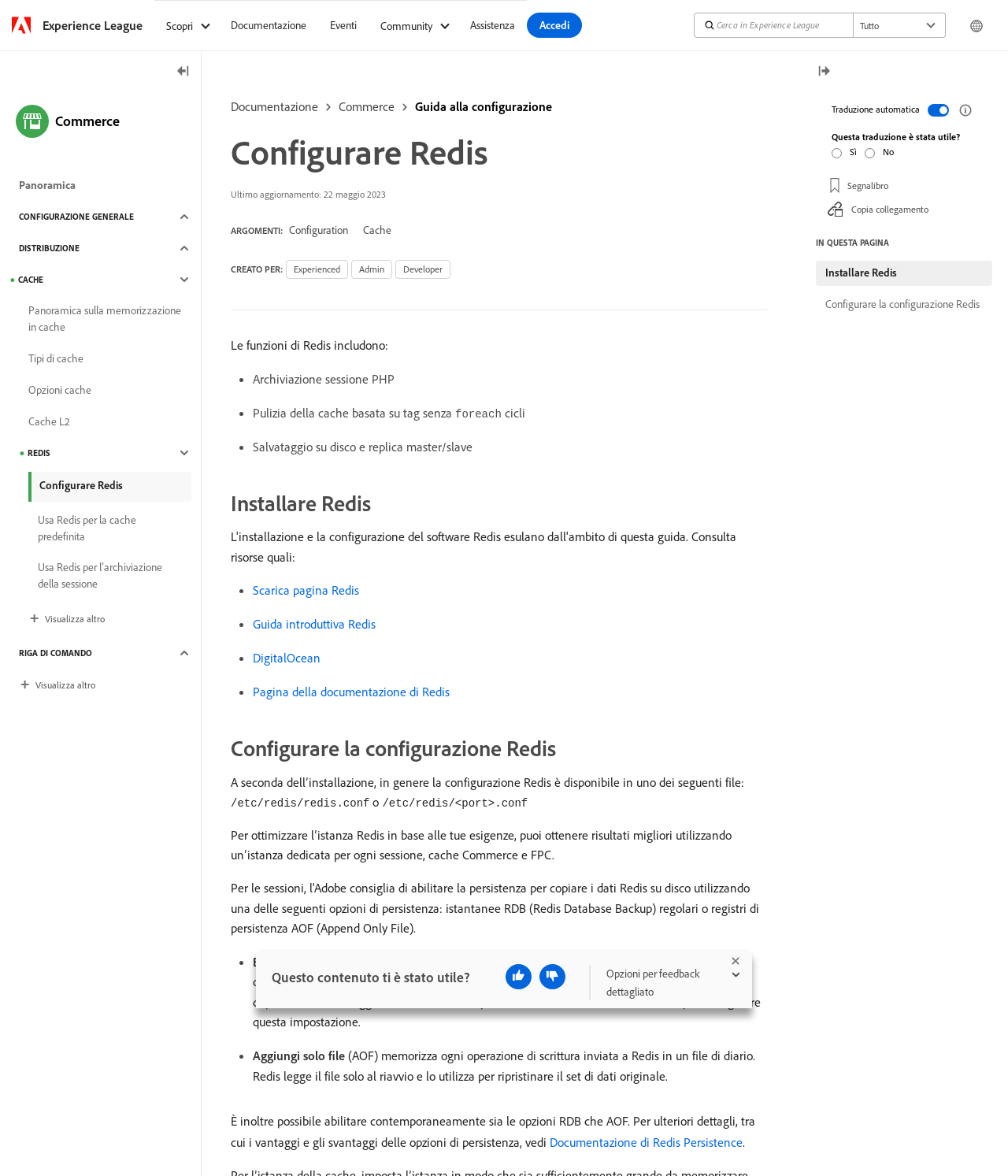Please predict the bounding box coordinates of the element's region where a click is necessary to complete the following instruction: "Click the 'Toggle left rail' button". The coordinates should be represented by four float numbers between 0 and 1, i.e., [left, top, right, bottom].

[0.165, 0.054, 0.199, 0.069]